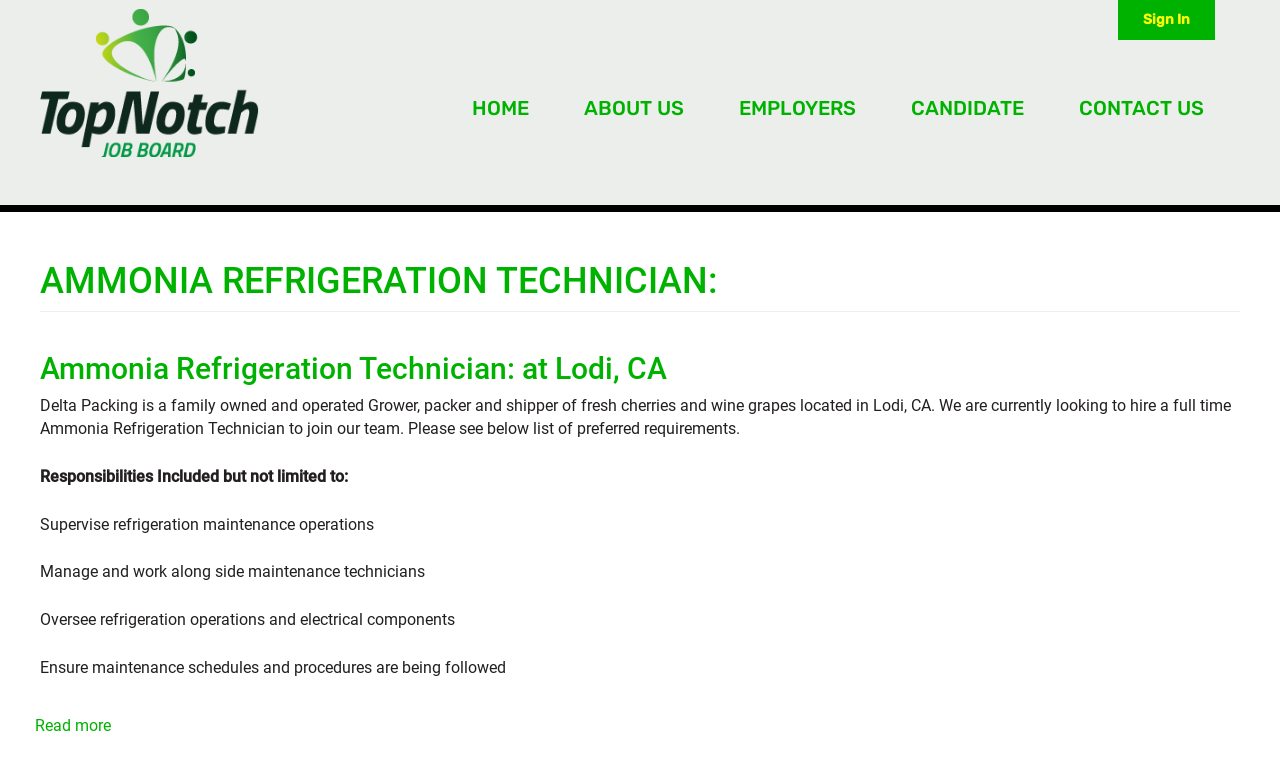Please give the bounding box coordinates of the area that should be clicked to fulfill the following instruction: "Read more about the job". The coordinates should be in the format of four float numbers from 0 to 1, i.e., [left, top, right, bottom].

[0.027, 0.918, 0.087, 0.942]